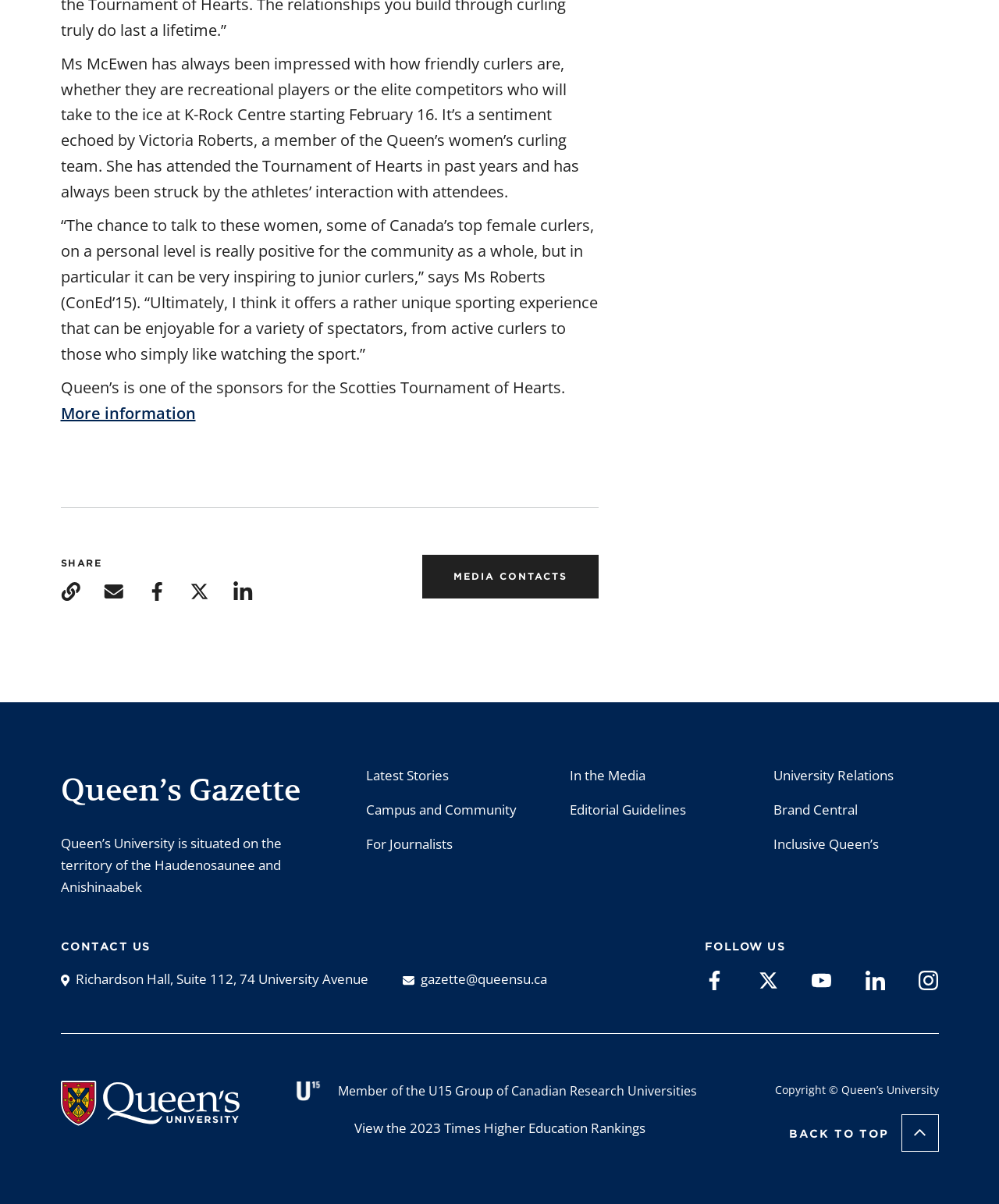Given the description "aria-label="Find us on Twitter"", provide the bounding box coordinates of the corresponding UI element.

[0.759, 0.804, 0.779, 0.823]